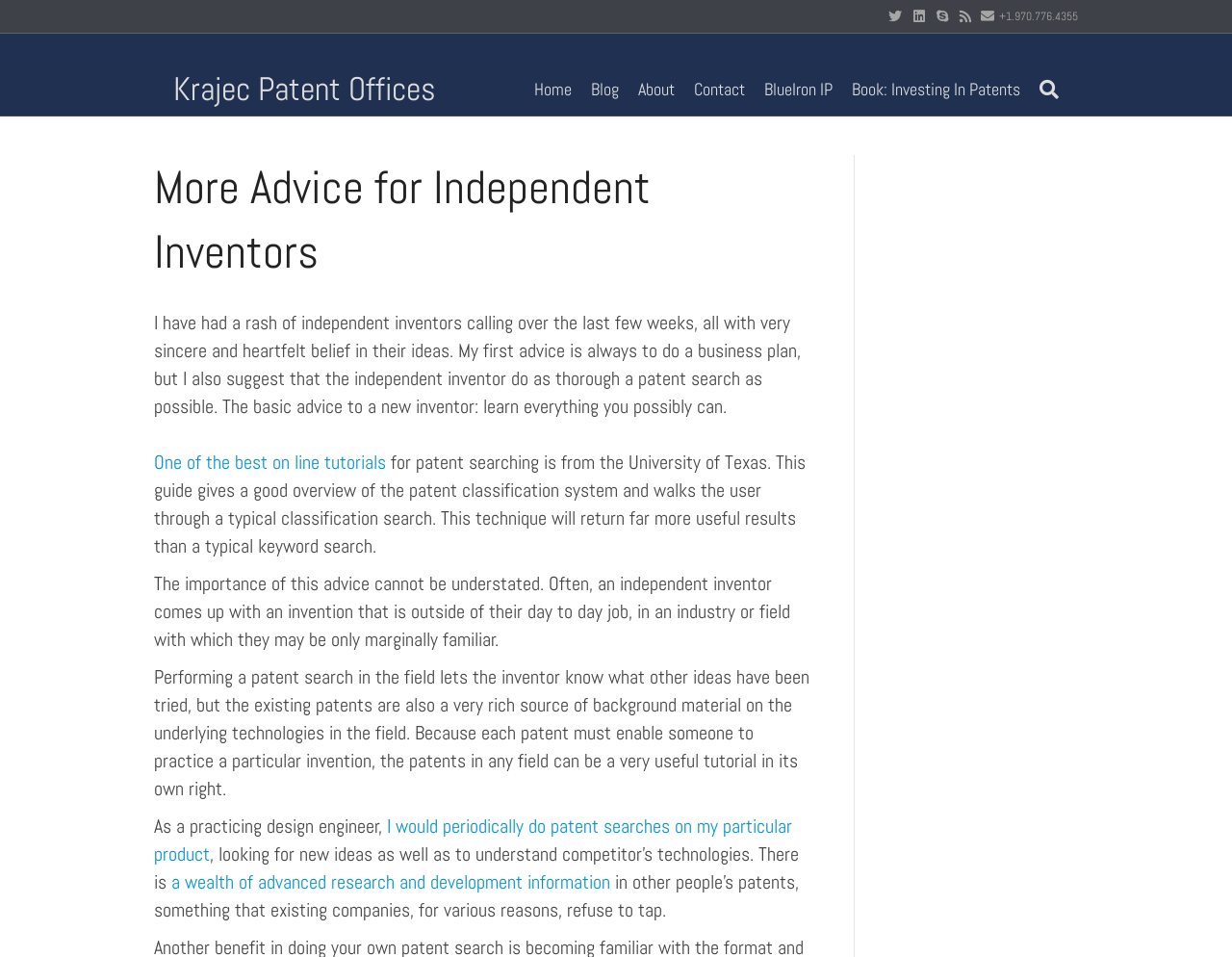Please identify the coordinates of the bounding box for the clickable region that will accomplish this instruction: "View 'A Certain Point of View' category".

None